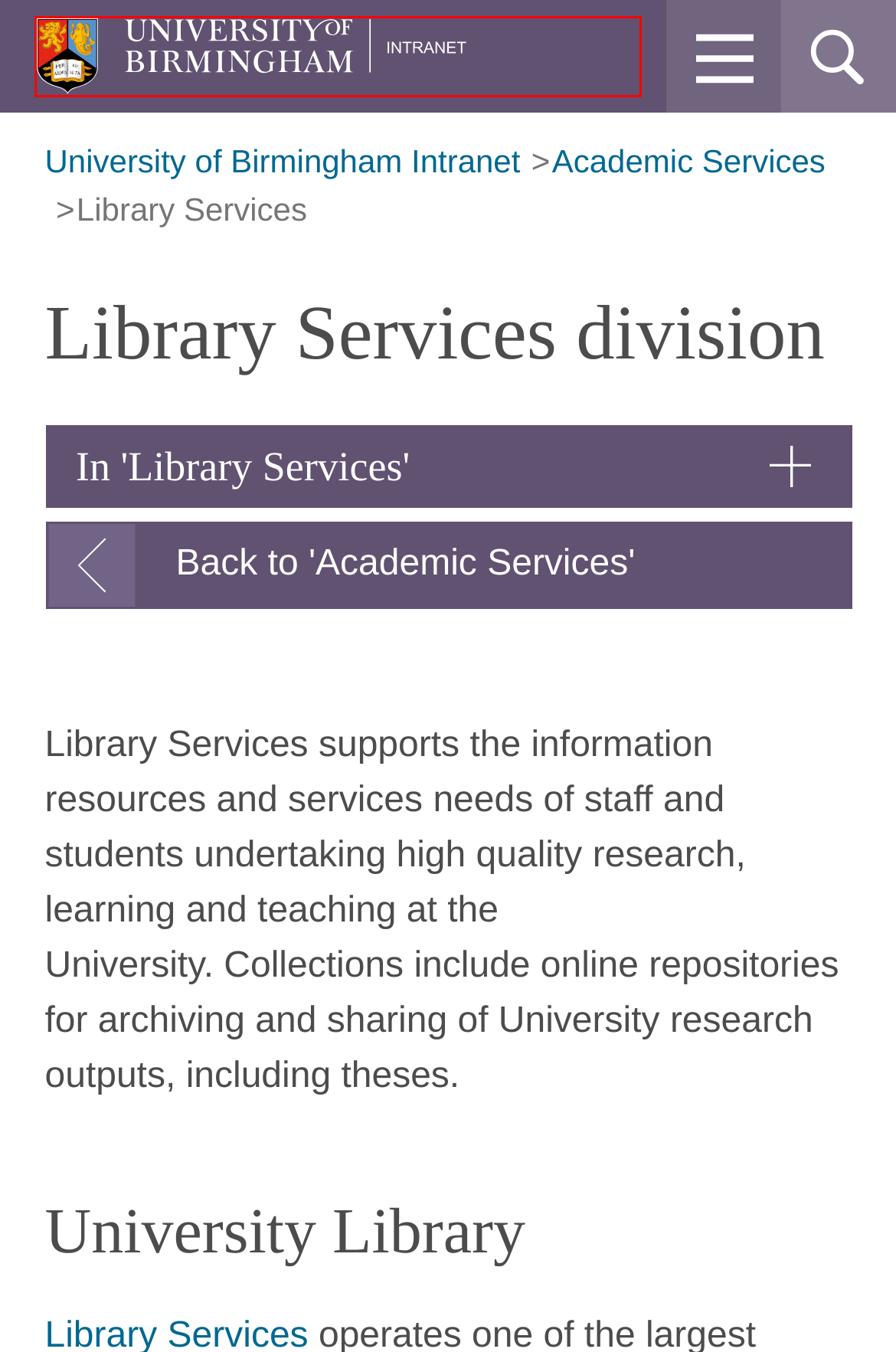Analyze the screenshot of a webpage with a red bounding box and select the webpage description that most accurately describes the new page resulting from clicking the element inside the red box. Here are the candidates:
A. Contact us - University of Birmingham
B. Barber Fine Art Library - University of Birmingham
C. Site Map
D. Accessibility help and information
E. Intranet home
F. Legal
G. Shakespeare Institute Library - University of Birmingham
H. Login

E